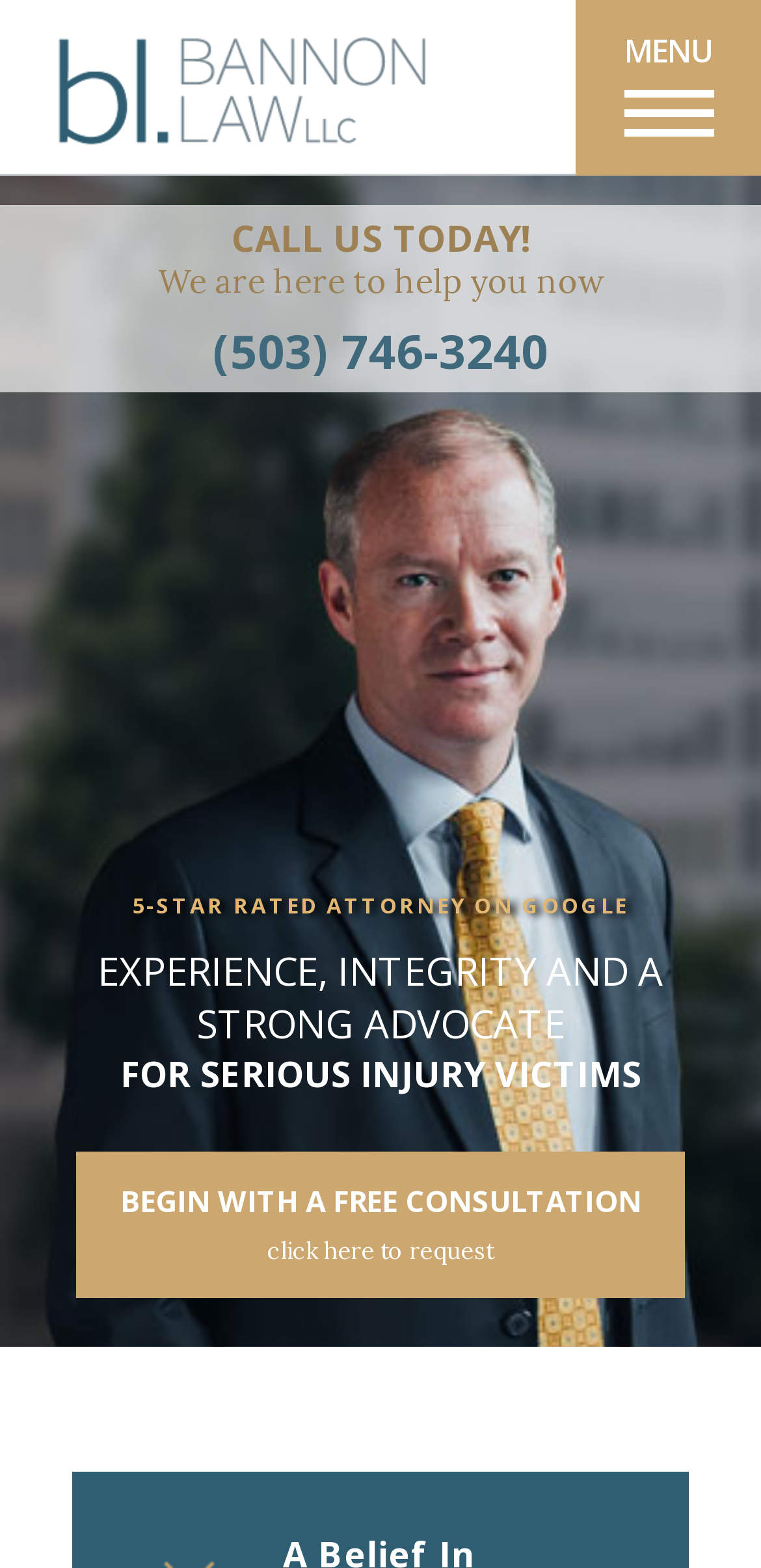What is the call to action on the page?
Provide a detailed answer to the question using information from the image.

I found the call to action by looking at the StaticText element with the text 'CALL US TODAY!' which is located at the top of the page.